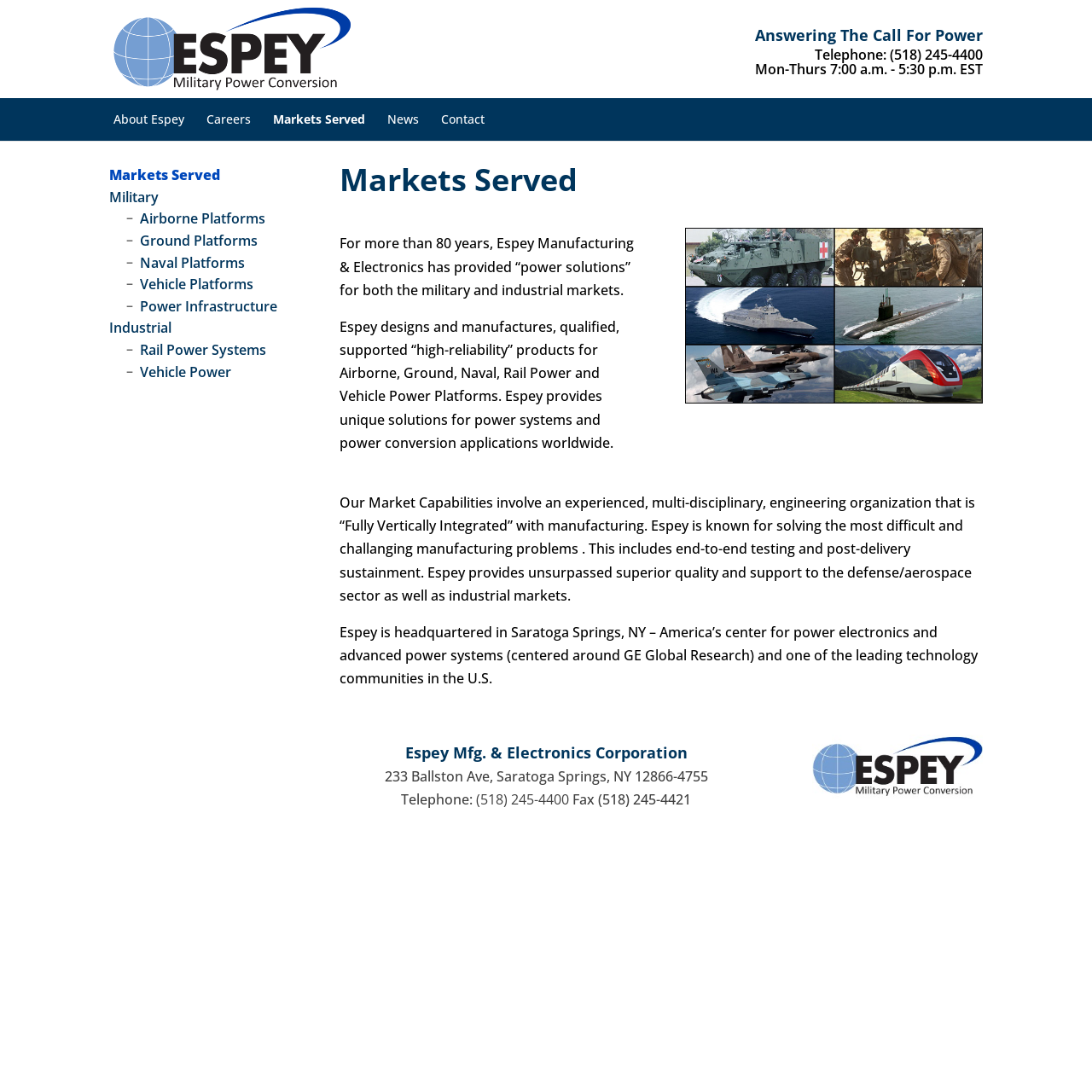Offer a meticulous description of the webpage's structure and content.

The webpage is about Espey Mfg. & Electronics Corp., a company that provides power solutions for military and industrial markets. At the top left corner, there is a logo of the company, accompanied by a link to the company's homepage. Below the logo, there is a heading that reads "Answering The Call For Power". 

To the right of the heading, there is a section that displays the company's contact information, including a phone number and business hours. 

The main content of the webpage is divided into two sections. The first section is a menu that lists the company's markets served, including Military, Industrial, and others. Each market has a dropdown menu that lists specific platforms, such as Airborne, Ground, Naval, and Vehicle Platforms for the Military market, and Rail Power Systems and Vehicle Power for the Industrial market.

The second section is an article that describes the company's market capabilities. The article is headed by a title "Markets Served" and is accompanied by an image. The text describes the company's experience in providing power solutions for both military and industrial markets, and its capabilities in designing and manufacturing high-reliability products. The article also mentions the company's unique solutions for power systems and power conversion applications worldwide.

At the bottom of the webpage, there is a footer section that displays the company's contact information again, including its address, phone number, and fax number. There is also a link to the company's homepage and a logo of the company.